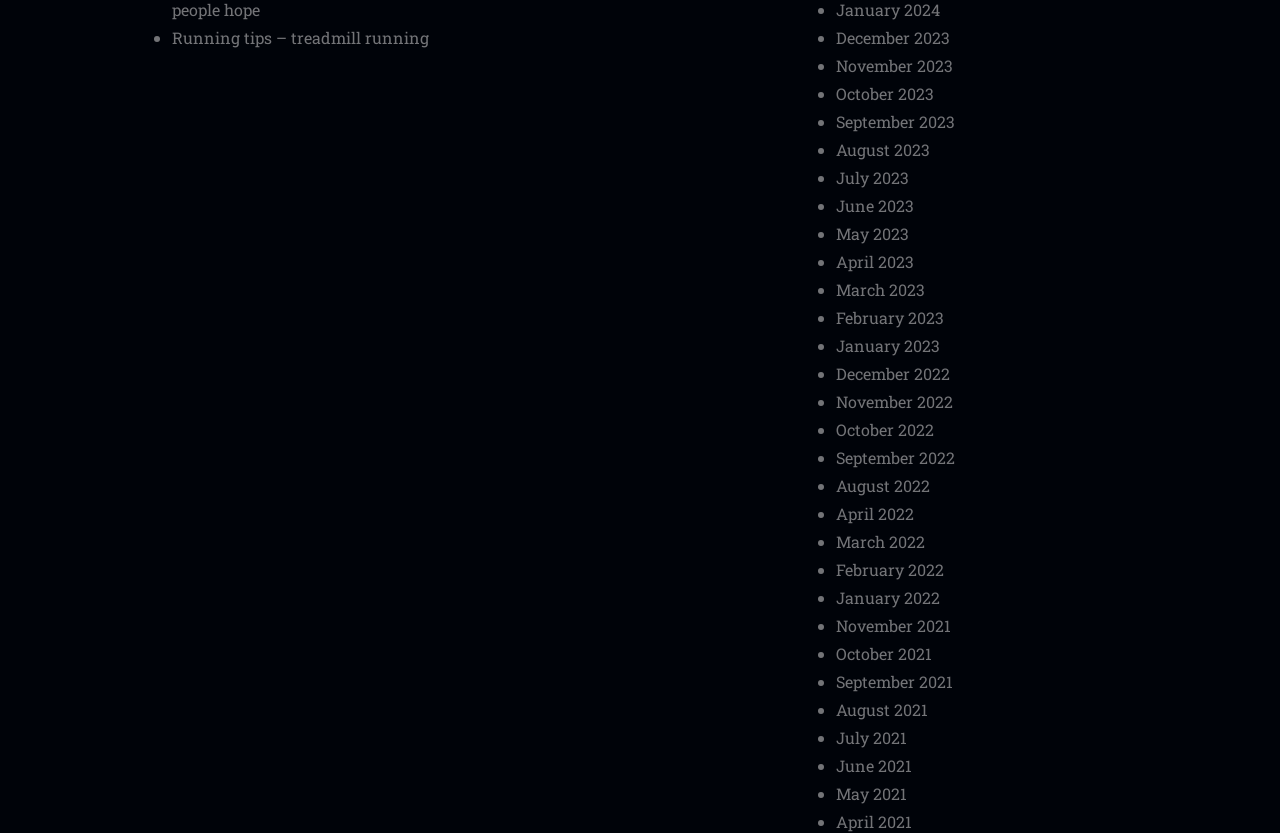What is the earliest month listed on the webpage?
From the screenshot, provide a brief answer in one word or phrase.

November 2021